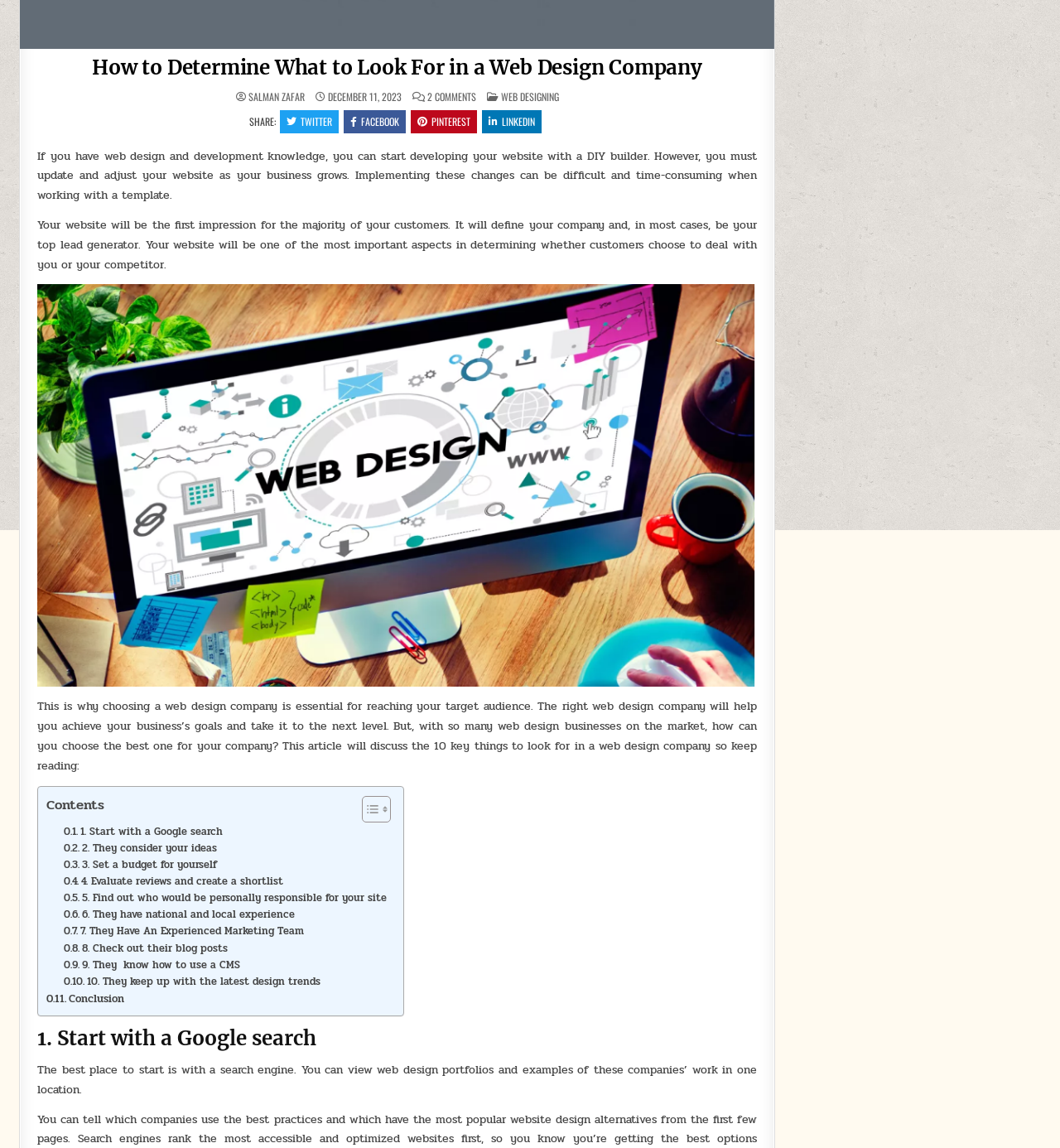Please provide the bounding box coordinates in the format (top-left x, top-left y, bottom-right x, bottom-right y). Remember, all values are floating point numbers between 0 and 1. What is the bounding box coordinate of the region described as: Conclusion

[0.044, 0.862, 0.117, 0.877]